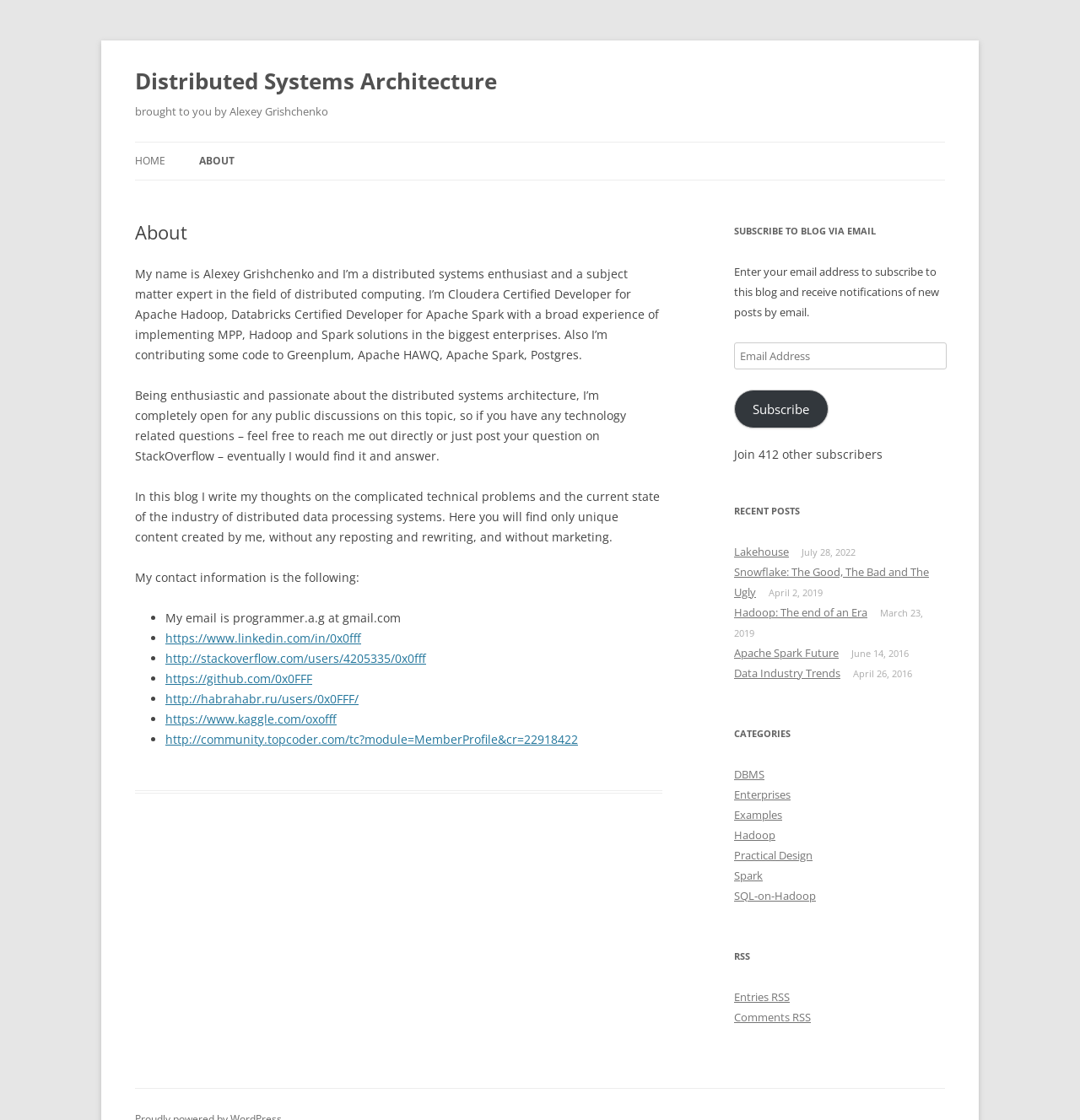Please give the bounding box coordinates of the area that should be clicked to fulfill the following instruction: "Subscribe to the blog via email". The coordinates should be in the format of four float numbers from 0 to 1, i.e., [left, top, right, bottom].

[0.68, 0.348, 0.767, 0.382]